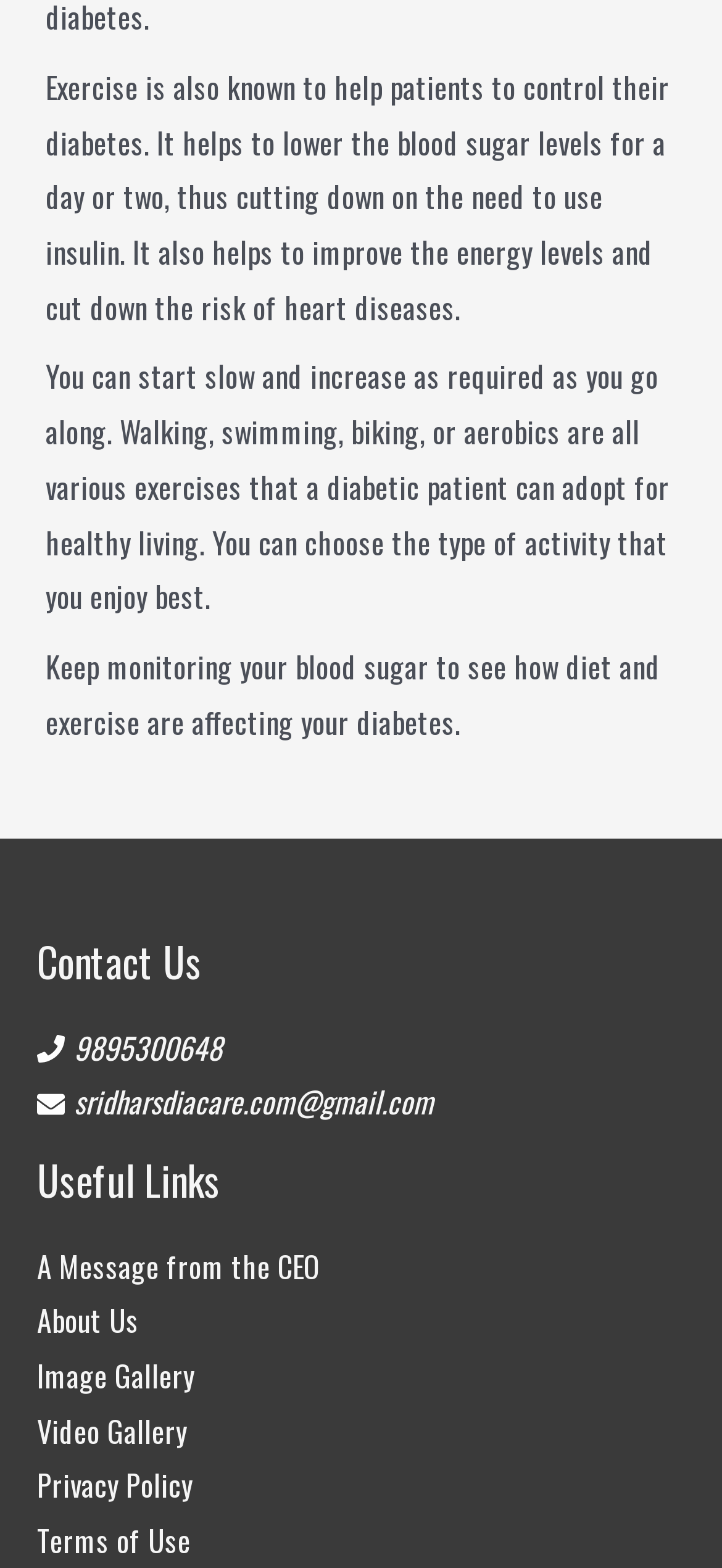Provide the bounding box coordinates of the HTML element described as: "A Message from the CEO". The bounding box coordinates should be four float numbers between 0 and 1, i.e., [left, top, right, bottom].

[0.051, 0.793, 0.444, 0.821]